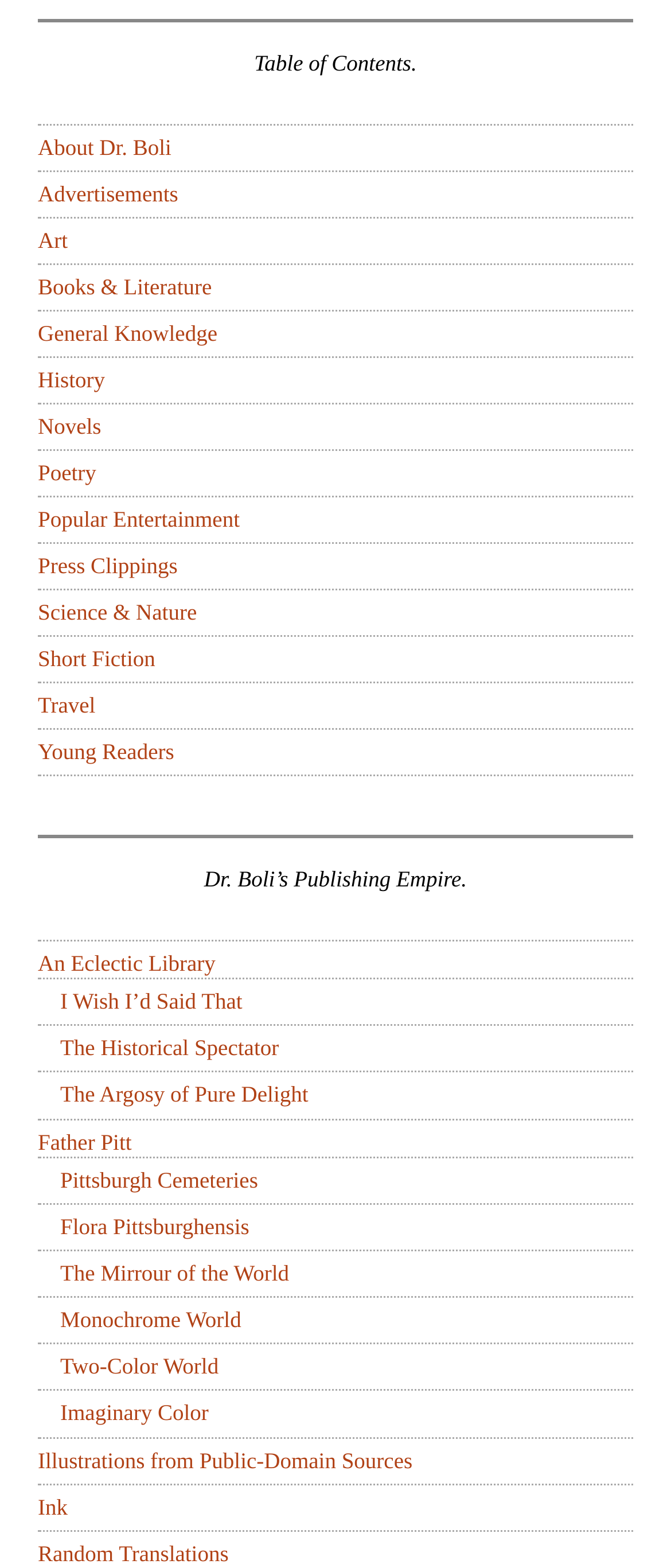Please indicate the bounding box coordinates of the element's region to be clicked to achieve the instruction: "Click on About Dr. Boli". Provide the coordinates as four float numbers between 0 and 1, i.e., [left, top, right, bottom].

[0.056, 0.086, 0.256, 0.102]